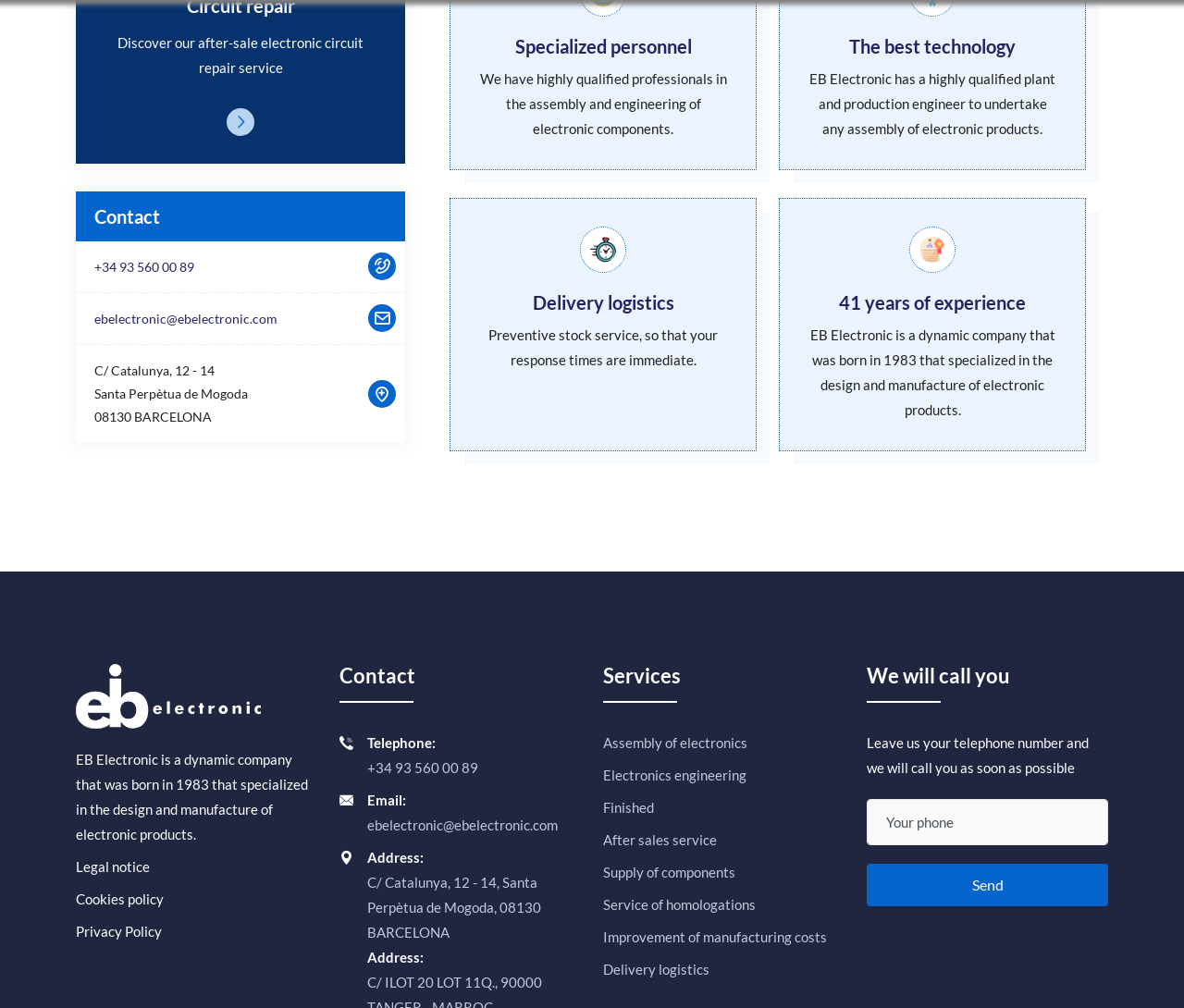Using the elements shown in the image, answer the question comprehensively: How many years of experience does the company have?

The company's years of experience can be found in the section titled '41 years of experience', which is located in the middle of the webpage. It states that the company was born in 1983 and has been in operation for 41 years.